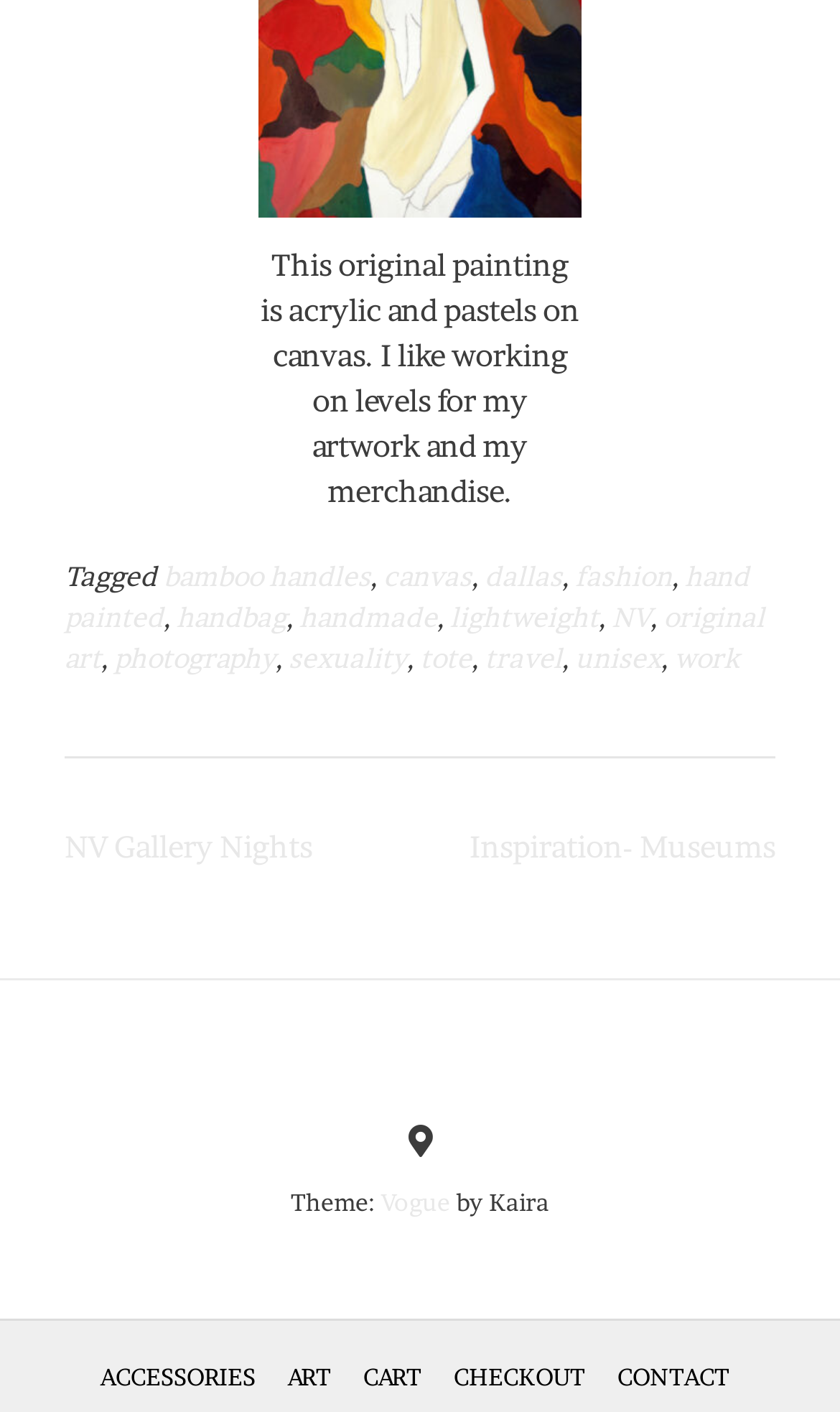Find the bounding box coordinates of the element's region that should be clicked in order to follow the given instruction: "Explore the 'ART' category". The coordinates should consist of four float numbers between 0 and 1, i.e., [left, top, right, bottom].

[0.332, 0.961, 0.404, 0.988]